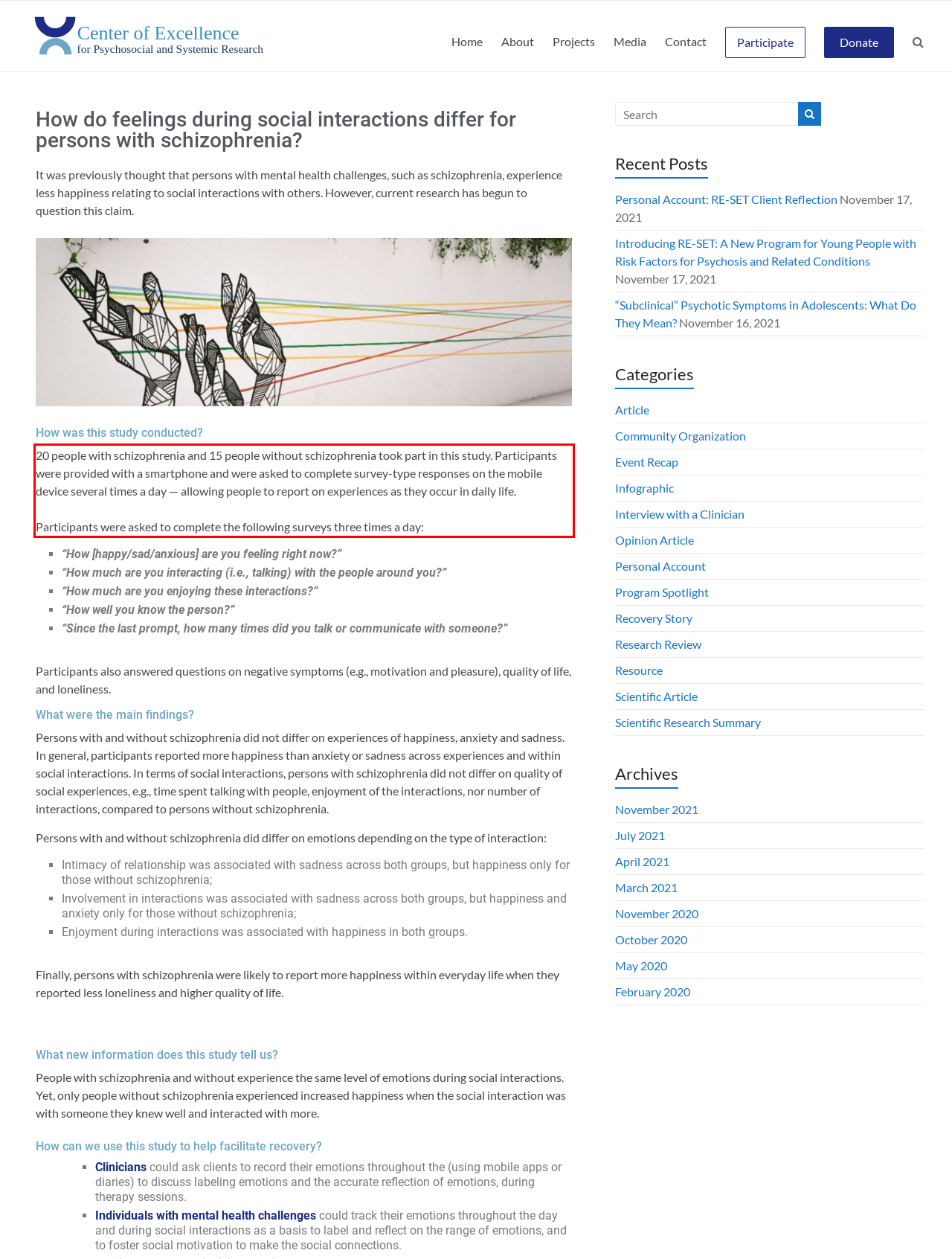Please perform OCR on the UI element surrounded by the red bounding box in the given webpage screenshot and extract its text content.

20 people with schizophrenia and 15 people without schizophrenia took part in this study. Participants were provided with a smartphone and were asked to complete survey-type responses on the mobile device several times a day — allowing people to report on experiences as they occur in daily life. Participants were asked to complete the following surveys three times a day: